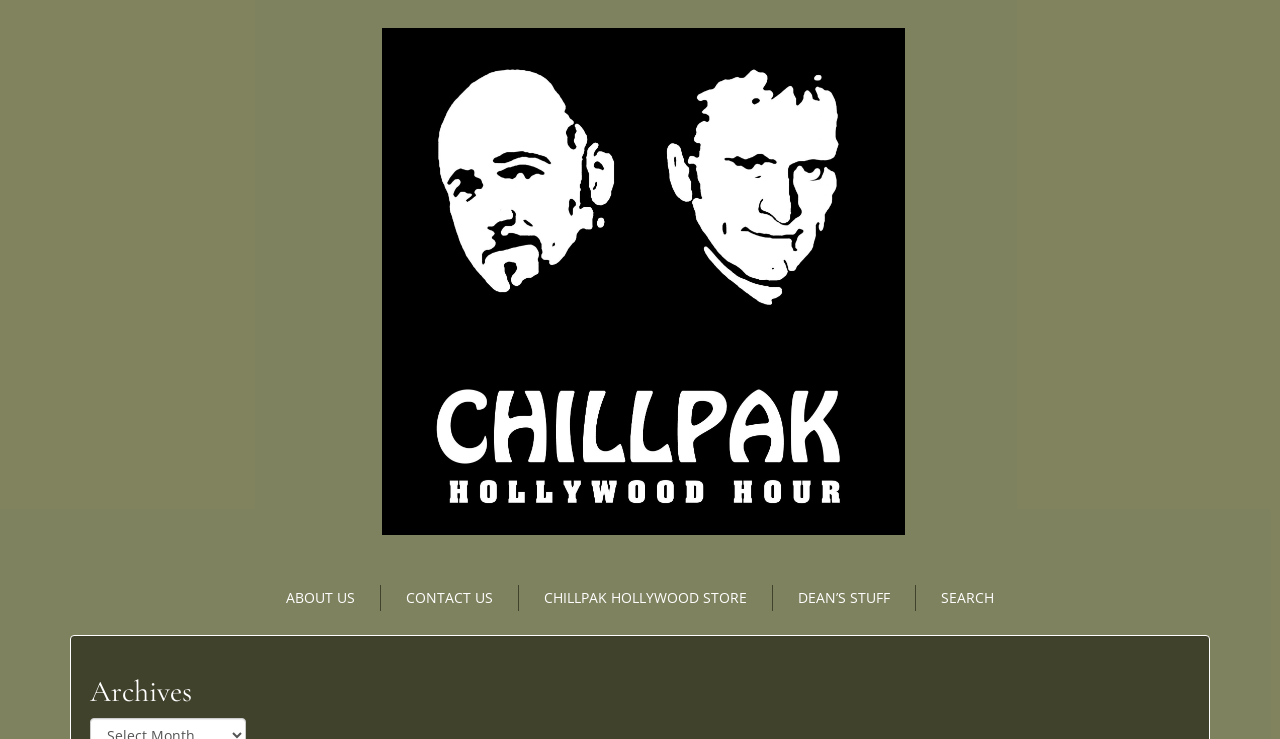Describe every aspect of the webpage in a detailed manner.

The webpage is about Hattie McDaniel, with a prominent image of her taking up most of the top section. Below the image, there is a link with no descriptive text. 

At the bottom of the page, there is a navigation menu with five links: "ABOUT US", "CONTACT US", "CHILLPAK HOLLYWOOD STORE", "DEAN’S STUFF", and "SEARCH", arranged from left to right. 

Further down, there is a heading titled "Archives".